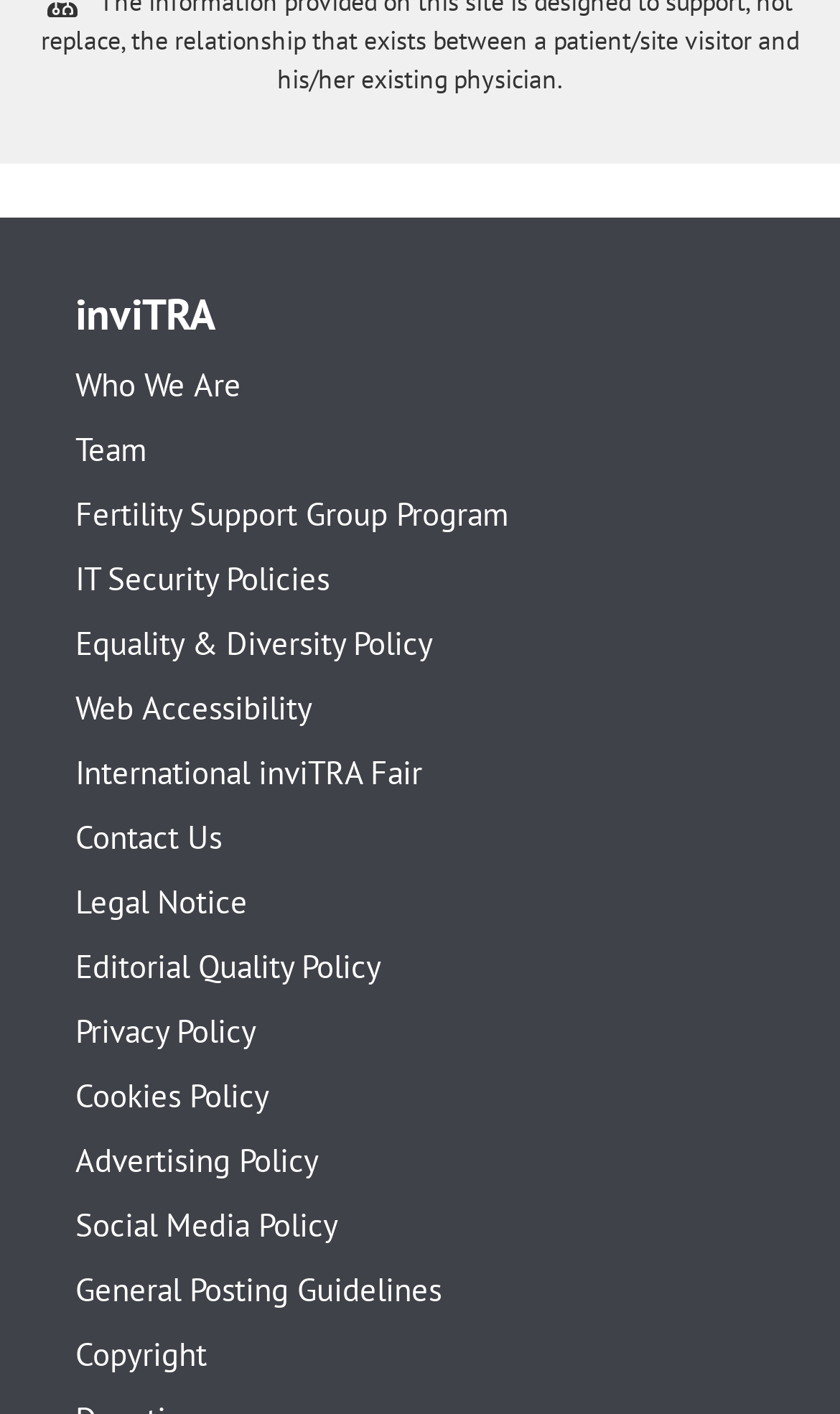What is the last link on the webpage?
Look at the image and respond with a one-word or short phrase answer.

Copyright